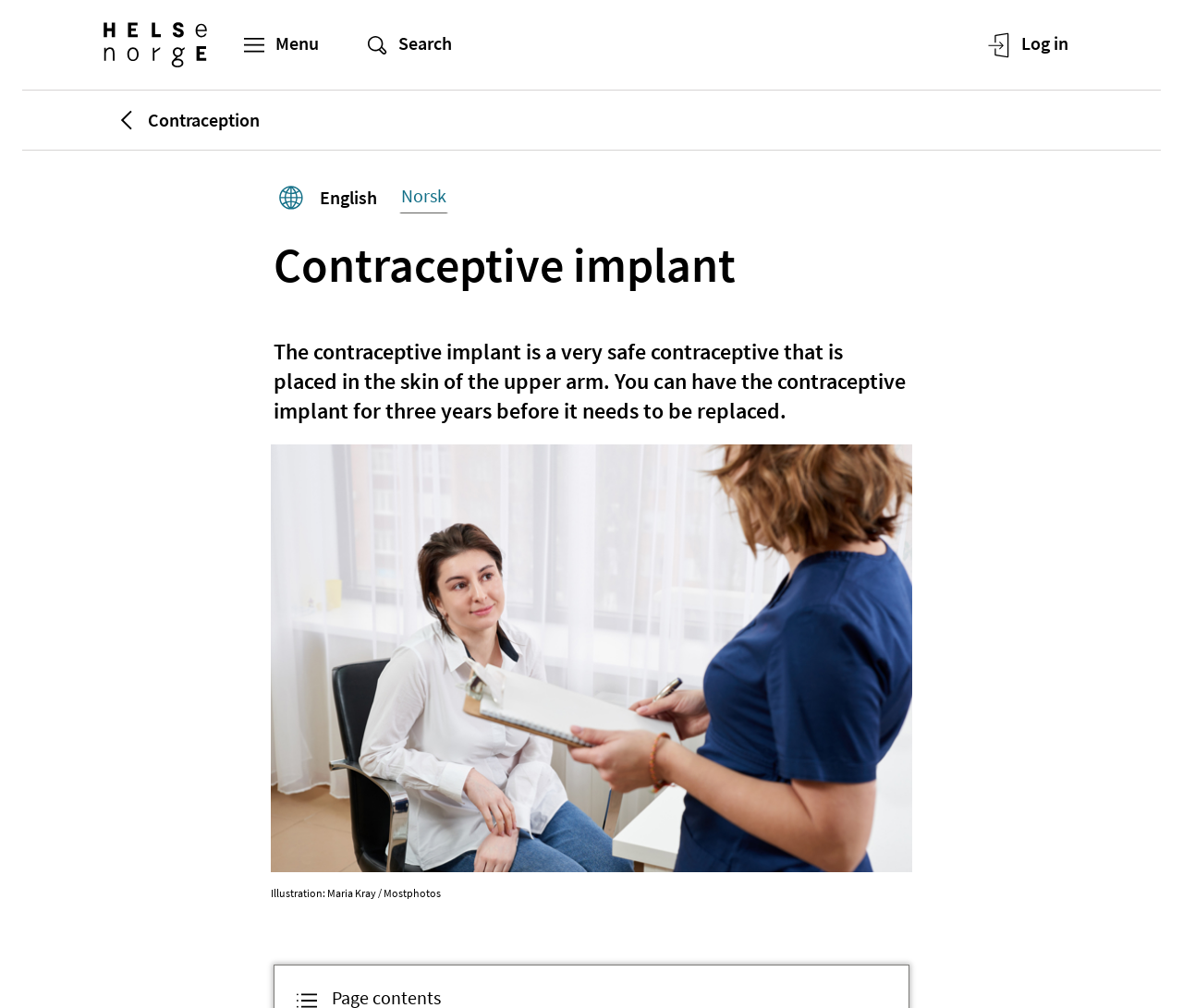Extract the bounding box coordinates for the UI element described as: "Helsenorge".

[0.088, 0.022, 0.175, 0.067]